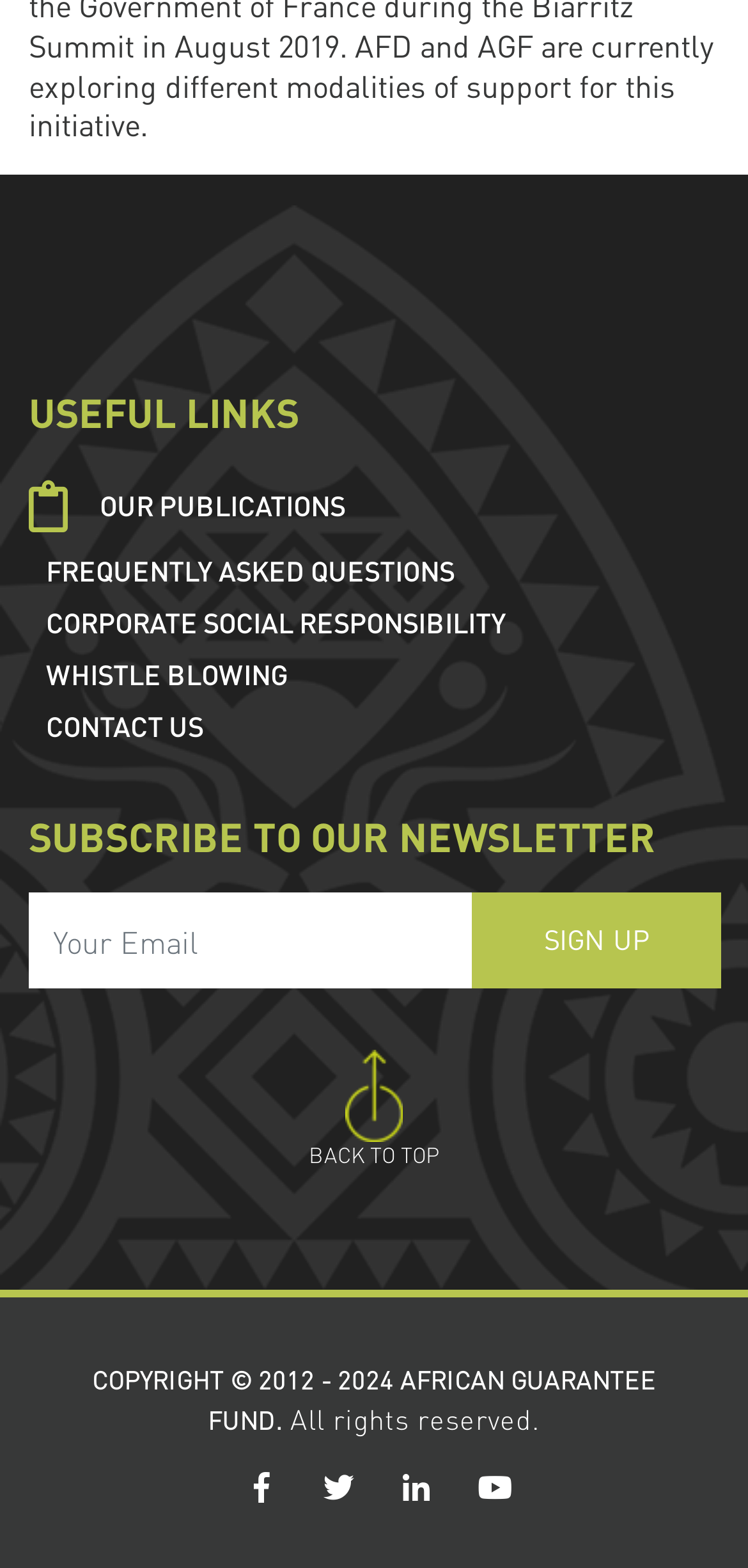Bounding box coordinates should be provided in the format (top-left x, top-left y, bottom-right x, bottom-right y) with all values between 0 and 1. Identify the bounding box for this UI element: name="s"

None